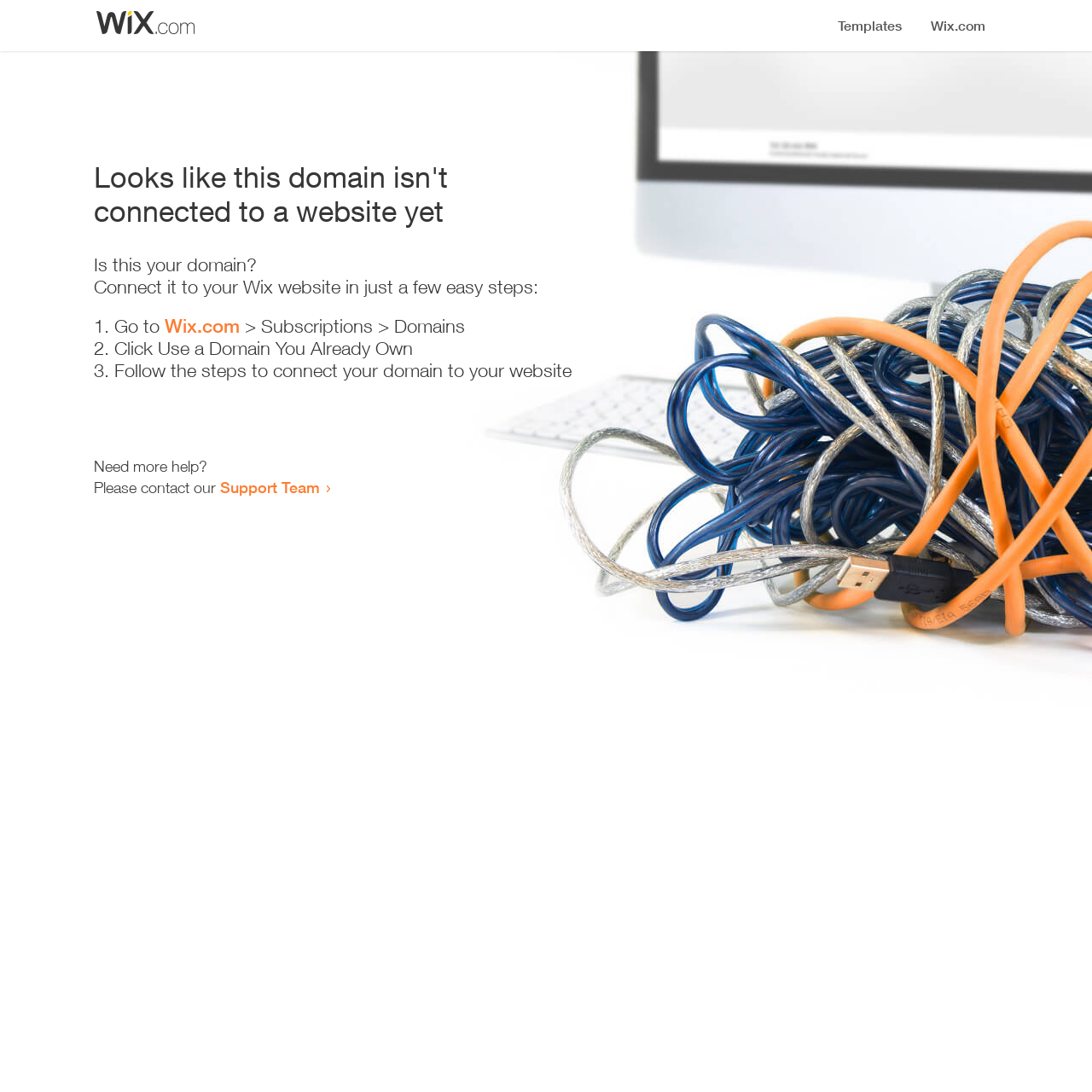What is the current status of this domain?
Could you please answer the question thoroughly and with as much detail as possible?

Based on the heading 'Looks like this domain isn't connected to a website yet', it is clear that the current status of this domain is not connected to a website.